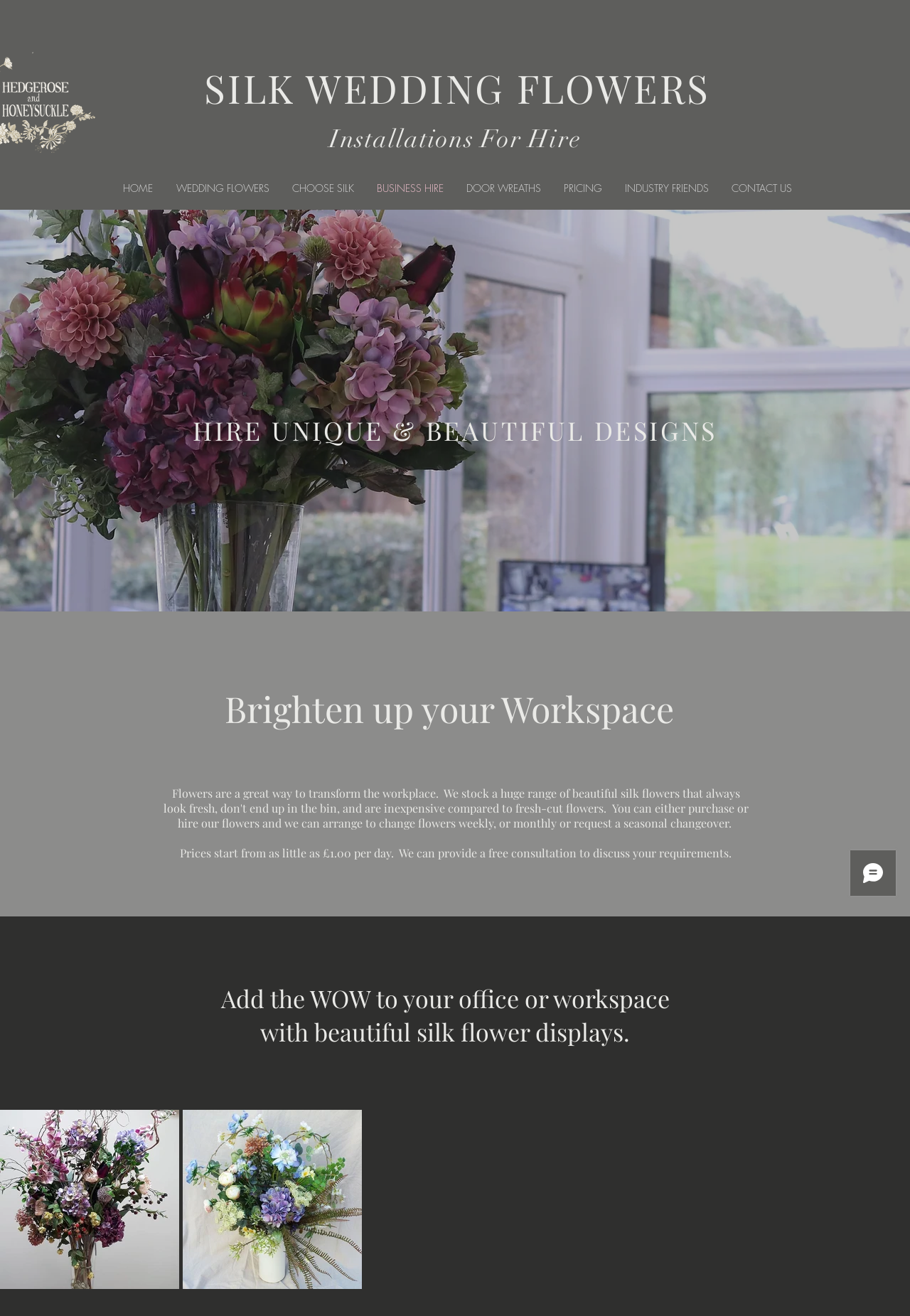Identify the bounding box of the HTML element described here: "HOME". Provide the coordinates as four float numbers between 0 and 1: [left, top, right, bottom].

[0.122, 0.133, 0.18, 0.153]